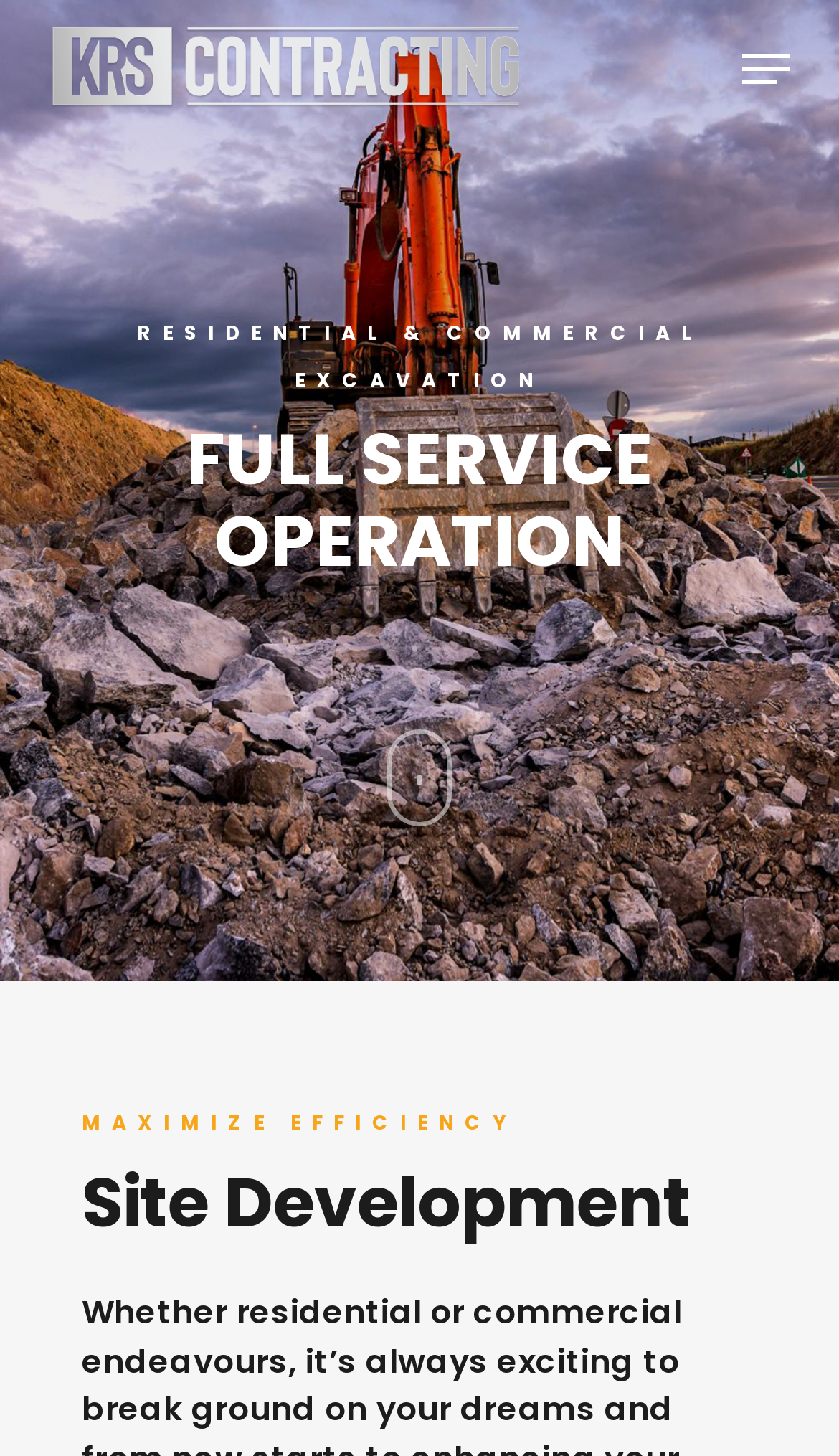Provide a single word or phrase to answer the given question: 
What is the purpose of the button on the top right?

Navigation Menu